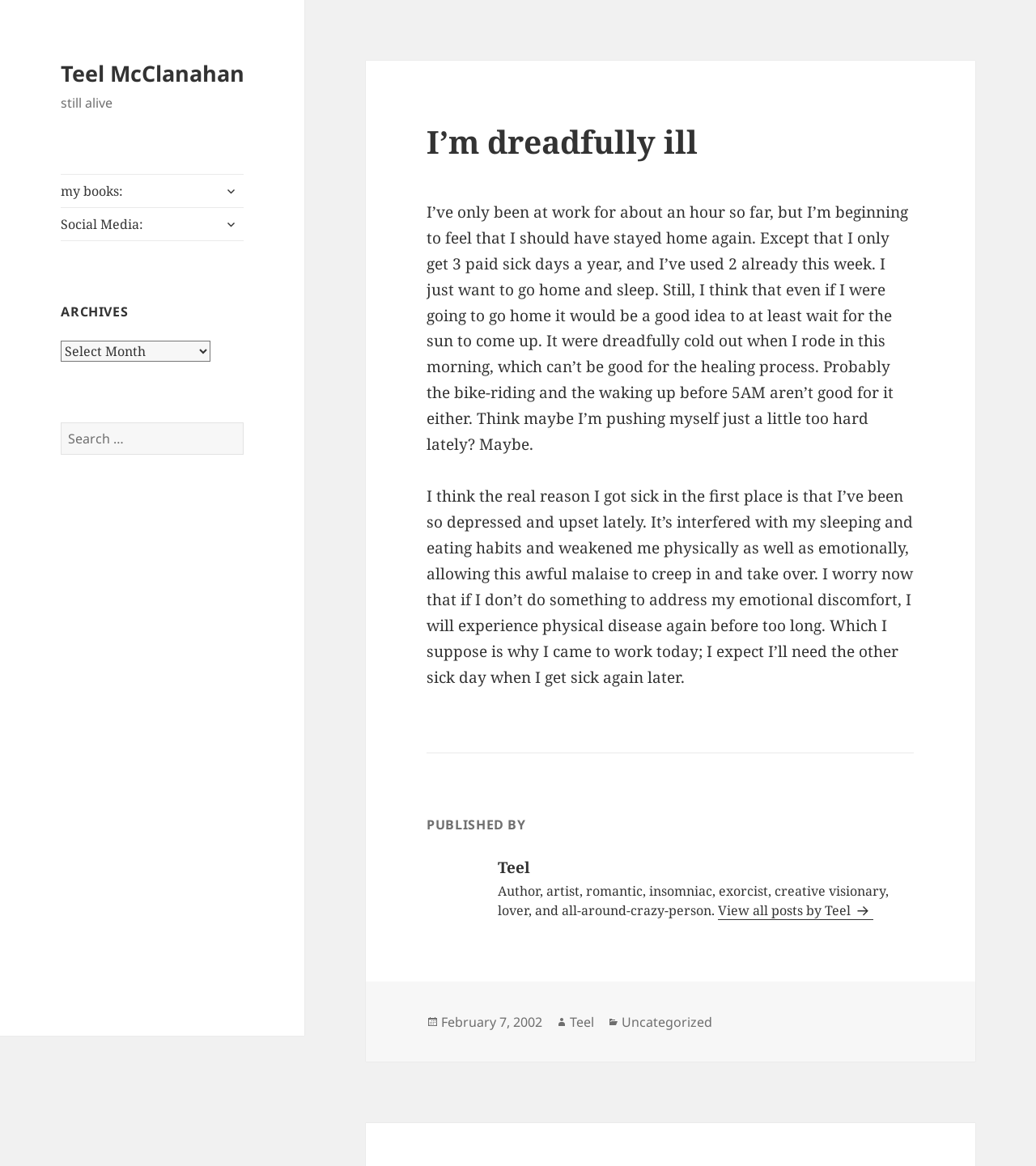Please provide a brief answer to the question using only one word or phrase: 
What is the author's name?

Teel